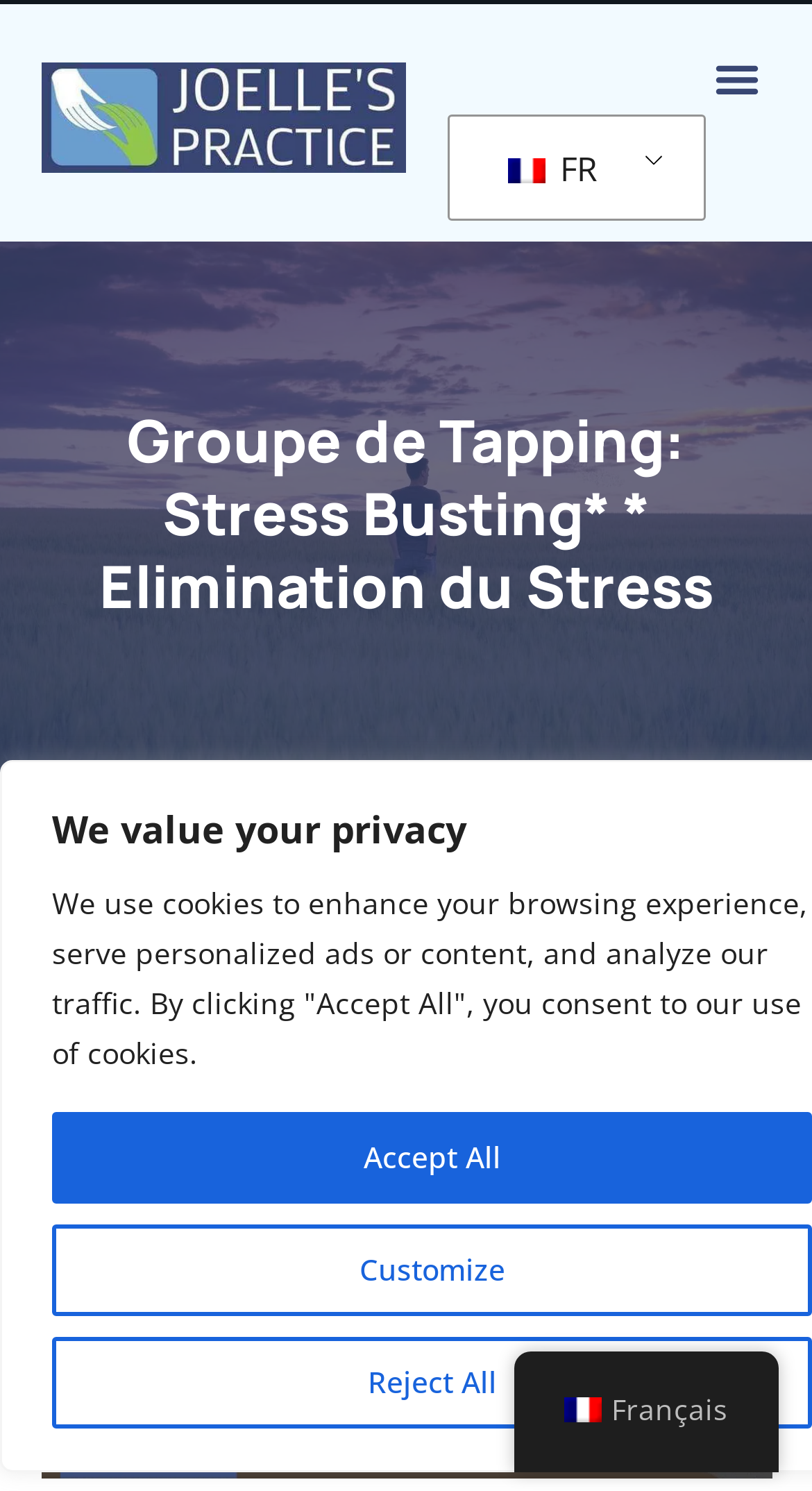Find the bounding box coordinates of the element to click in order to complete the given instruction: "Read about Stress Busting Tapping Group."

[0.122, 0.271, 0.878, 0.418]